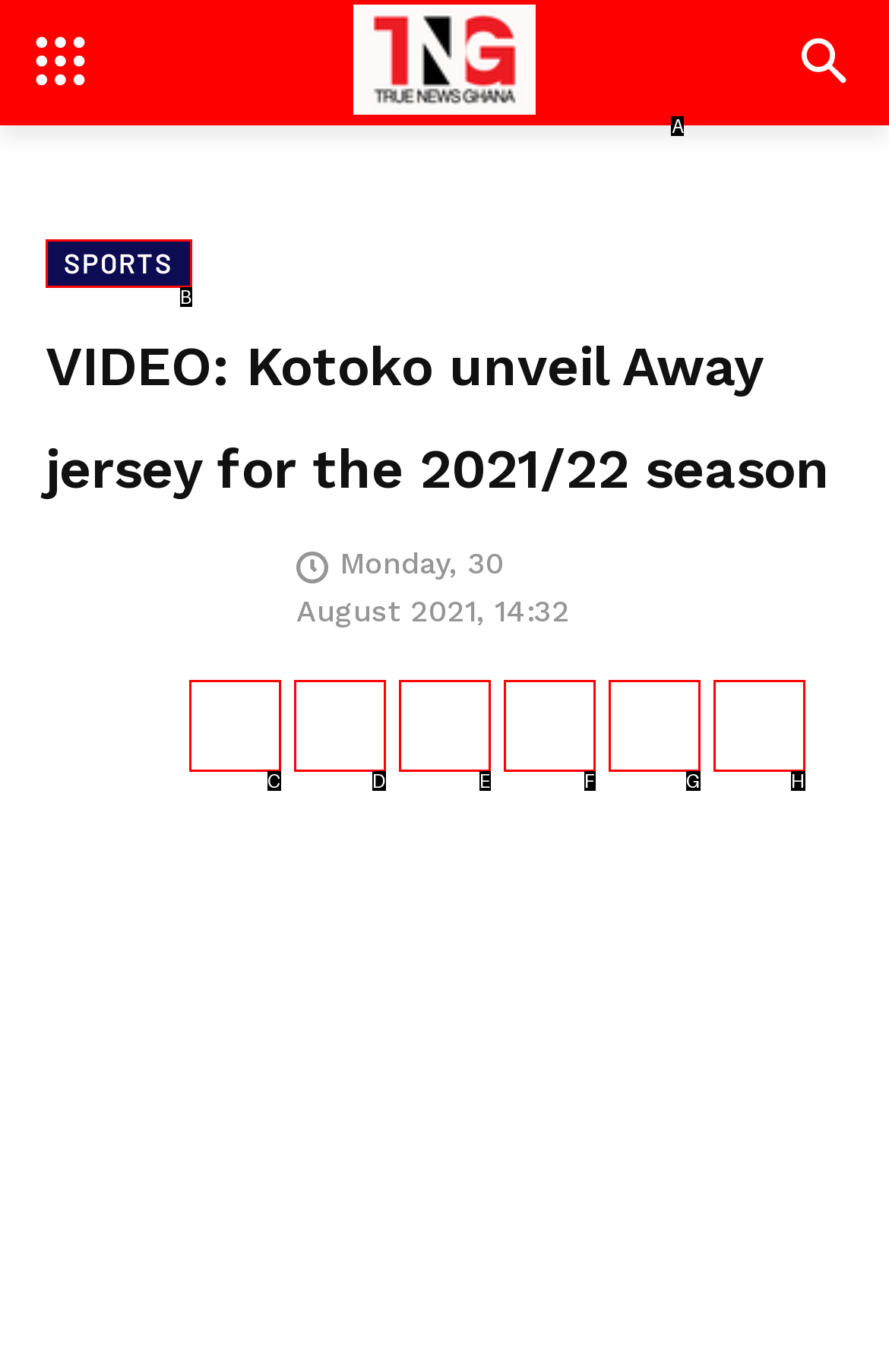Identify the correct UI element to click for the following task: Click the logo Choose the option's letter based on the given choices.

A